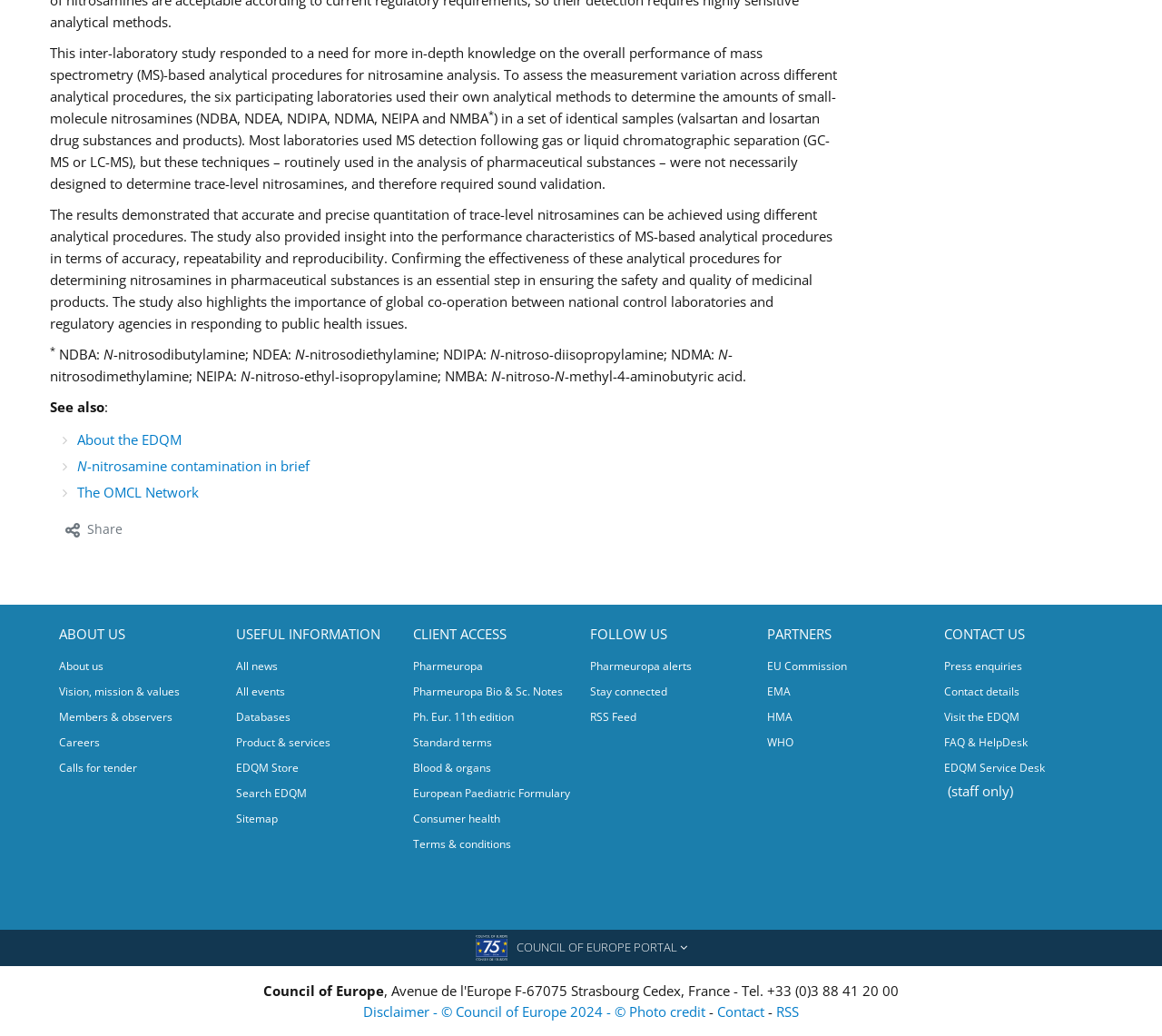Please identify the bounding box coordinates of where to click in order to follow the instruction: "Read more about 'N-nitrosamine contamination in brief'".

[0.066, 0.441, 0.266, 0.458]